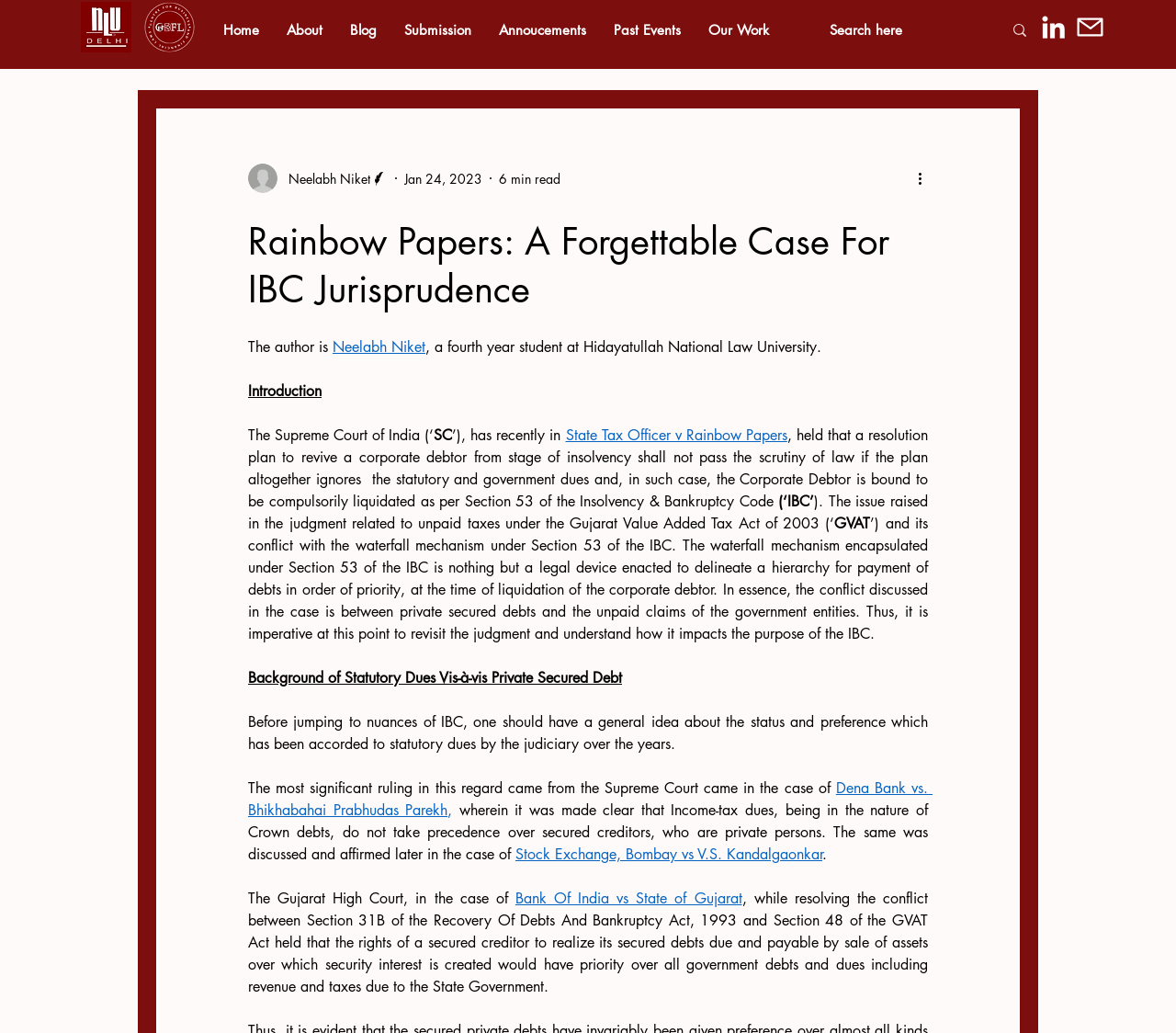Please determine the bounding box coordinates of the clickable area required to carry out the following instruction: "View PRIVACY POLICY". The coordinates must be four float numbers between 0 and 1, represented as [left, top, right, bottom].

None